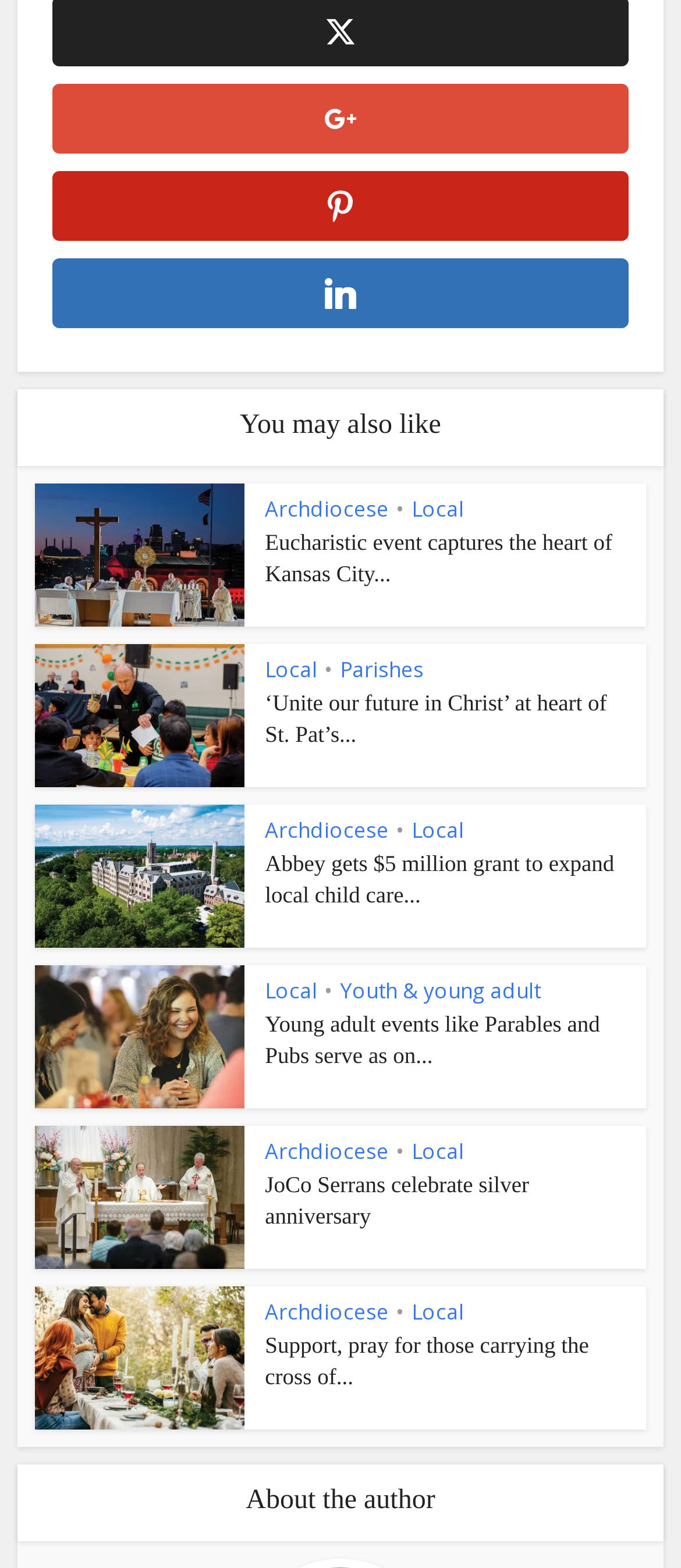What is the title of the last article?
Please interpret the details in the image and answer the question thoroughly.

I looked at the last article element and found the heading 'Support, pray for those carrying the cross of...' which is the title of the last article.